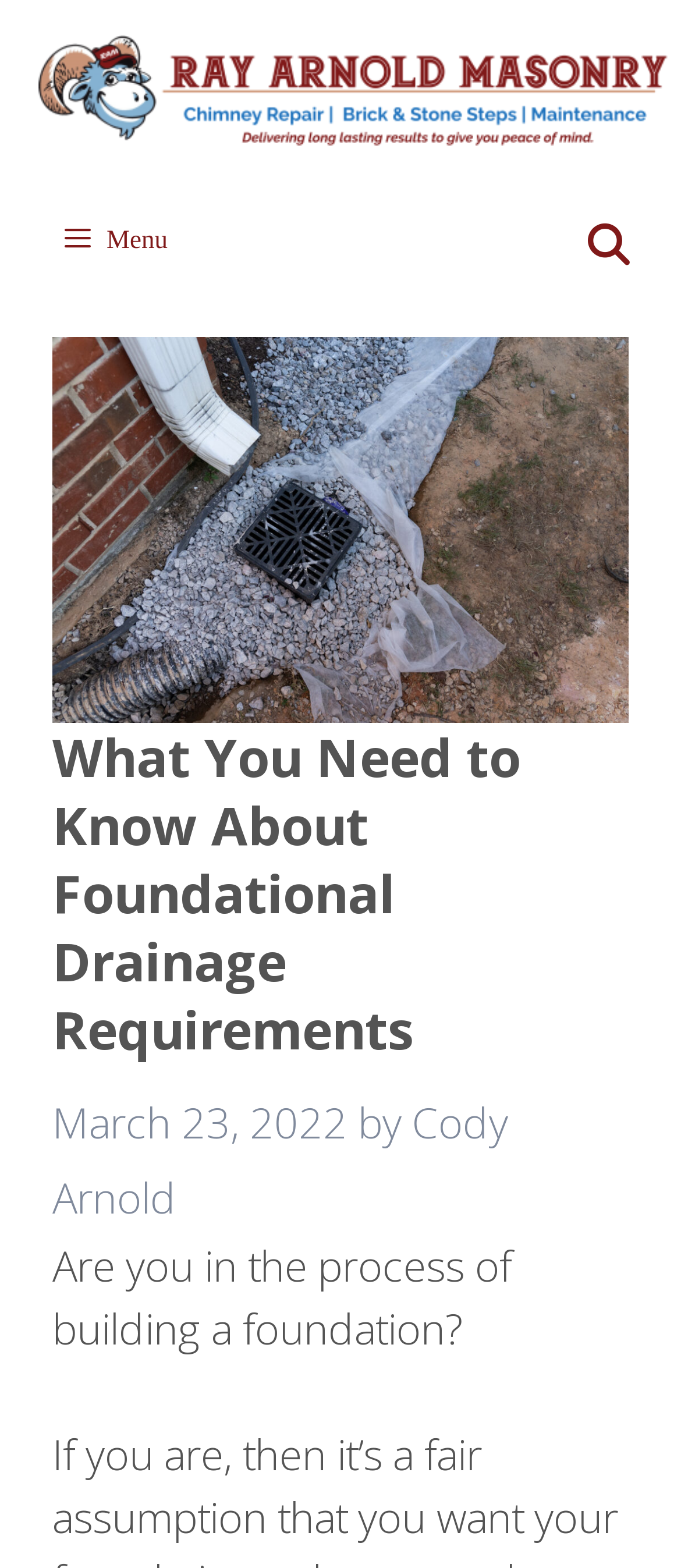What is the topic of the main image?
Please provide a comprehensive answer based on the visual information in the image.

I found the answer by examining the image element, which has a description 'Draining Requirements'. This description suggests that the image is related to draining requirements.